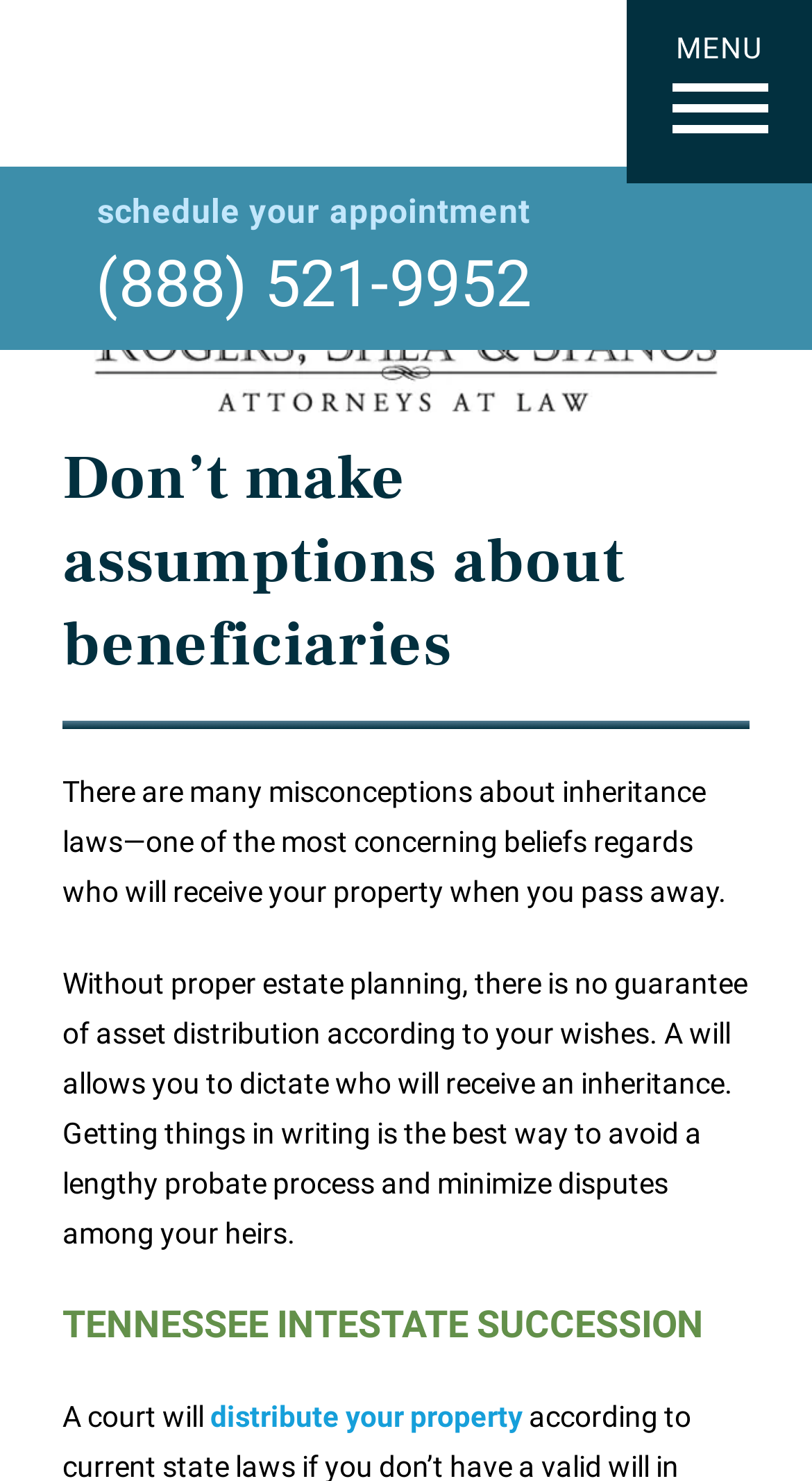How can you schedule an appointment?
With the help of the image, please provide a detailed response to the question.

The webpage provides a phone number, (888) 521-9952, which is likely the number to call to schedule an appointment, as it is accompanied by the text 'schedule your appointment'.